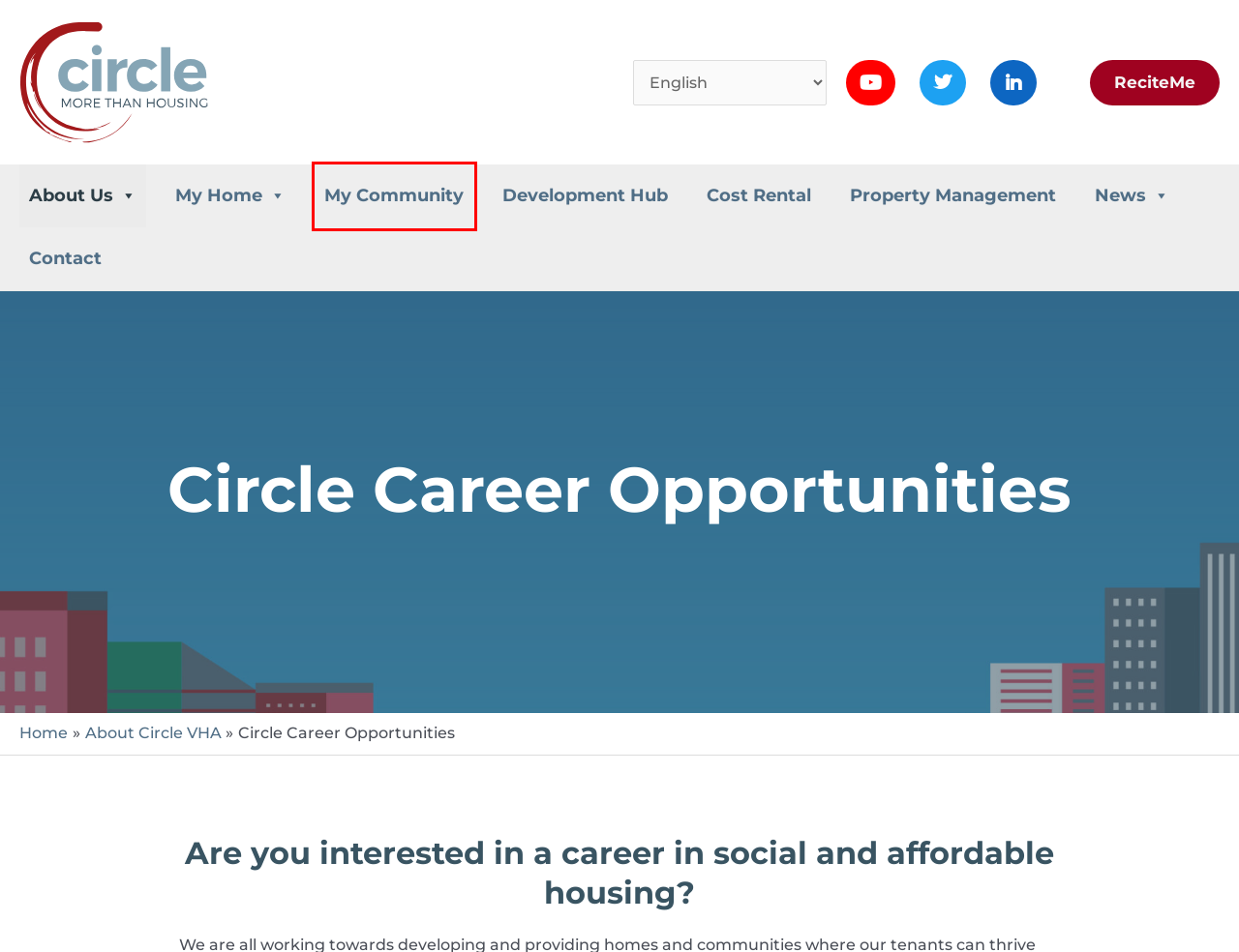Given a webpage screenshot featuring a red rectangle around a UI element, please determine the best description for the new webpage that appears after the element within the bounding box is clicked. The options are:
A. Homepage - Circle Voluntary Housing Association
B. My Home - Circle Voluntary Housing Association
C. Property Management - Circle Voluntary Housing Association
D. Cost Rental - Circle Voluntary Housing Association
E. Contact Us - Circle Voluntary Housing Association
F. Latest News - Circle Voluntary Housing Association
G. About Circle VHA - Circle Voluntary Housing Association
H. My Community - Circle Voluntary Housing Association

H